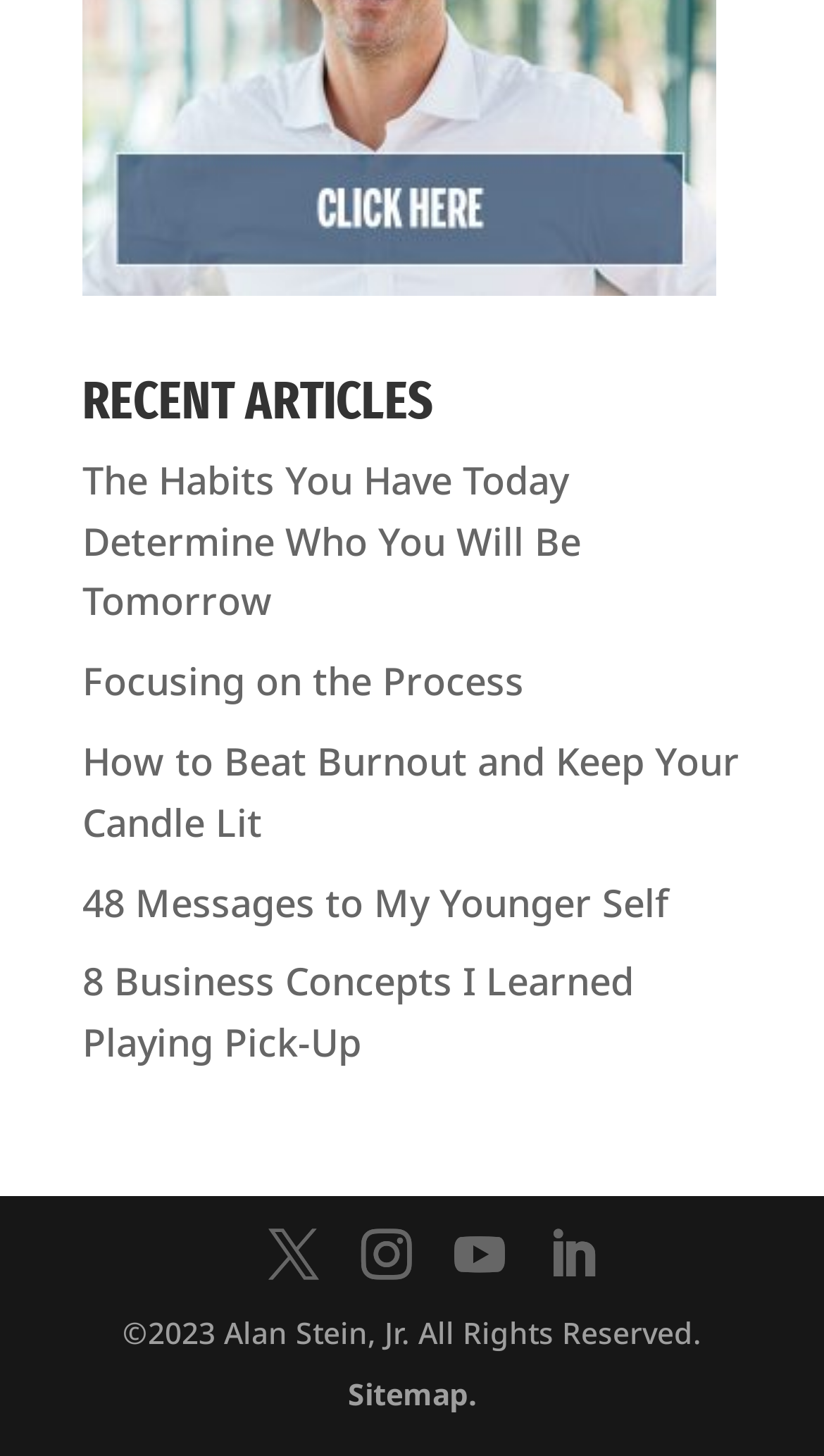What is the last article about?
Answer briefly with a single word or phrase based on the image.

Business Concepts